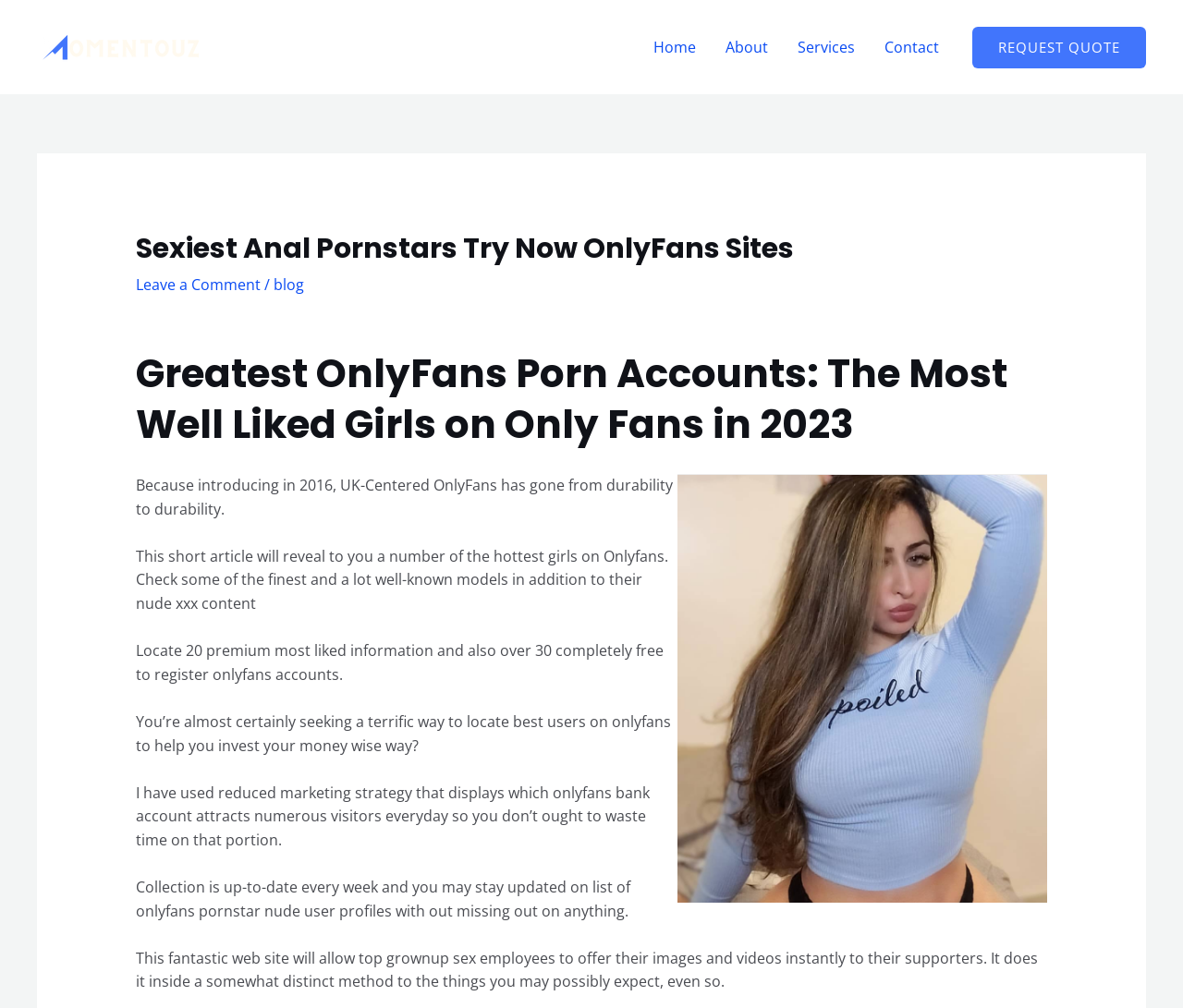Using the given element description, provide the bounding box coordinates (top-left x, top-left y, bottom-right x, bottom-right y) for the corresponding UI element in the screenshot: Home

[0.54, 0.015, 0.601, 0.079]